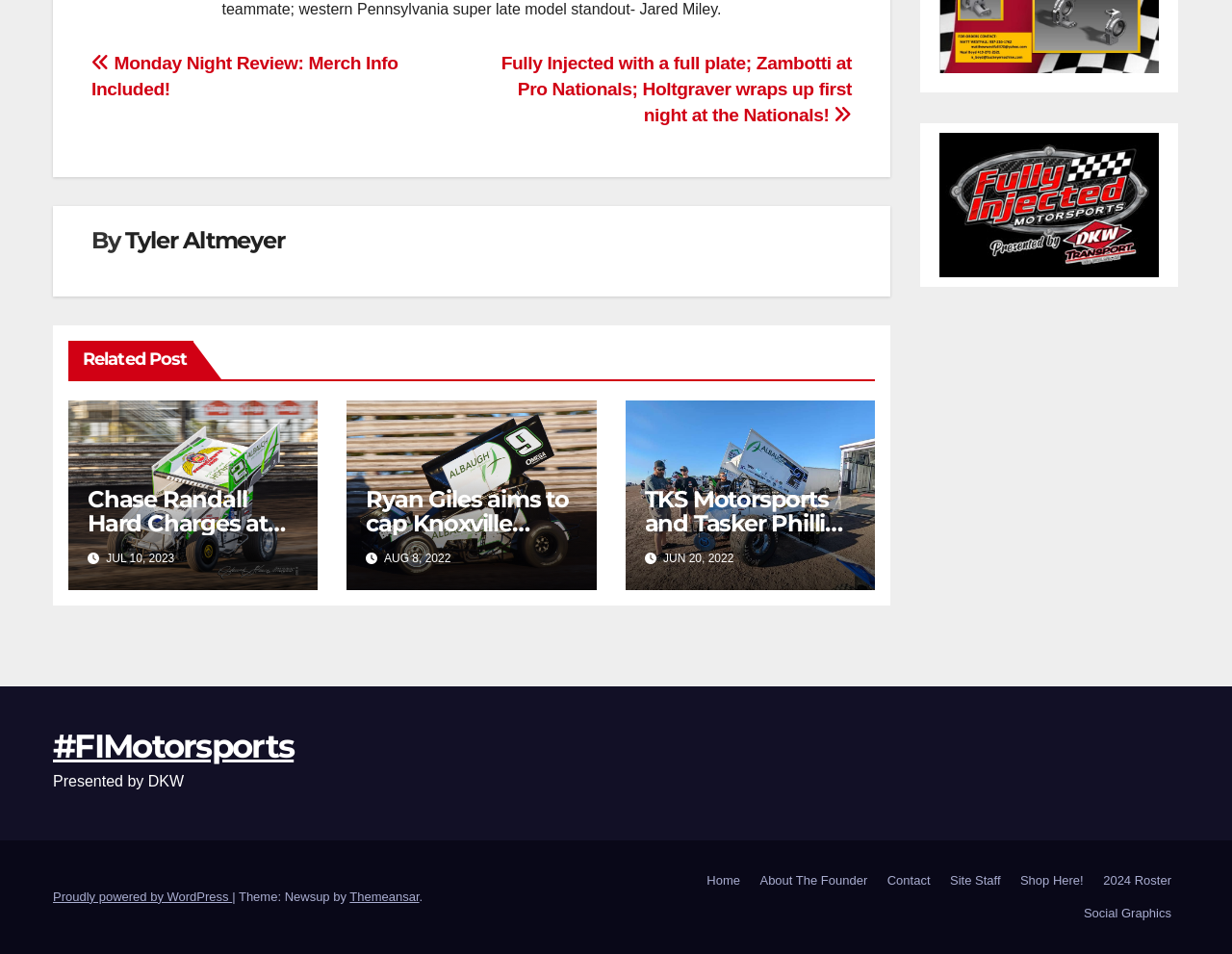Refer to the image and provide an in-depth answer to the question: 
What is the link at the bottom right corner of the webpage?

The link at the bottom right corner of the webpage can be determined by looking at the link element 'Social Graphics' which has a bounding box coordinate of [0.873, 0.94, 0.957, 0.975].